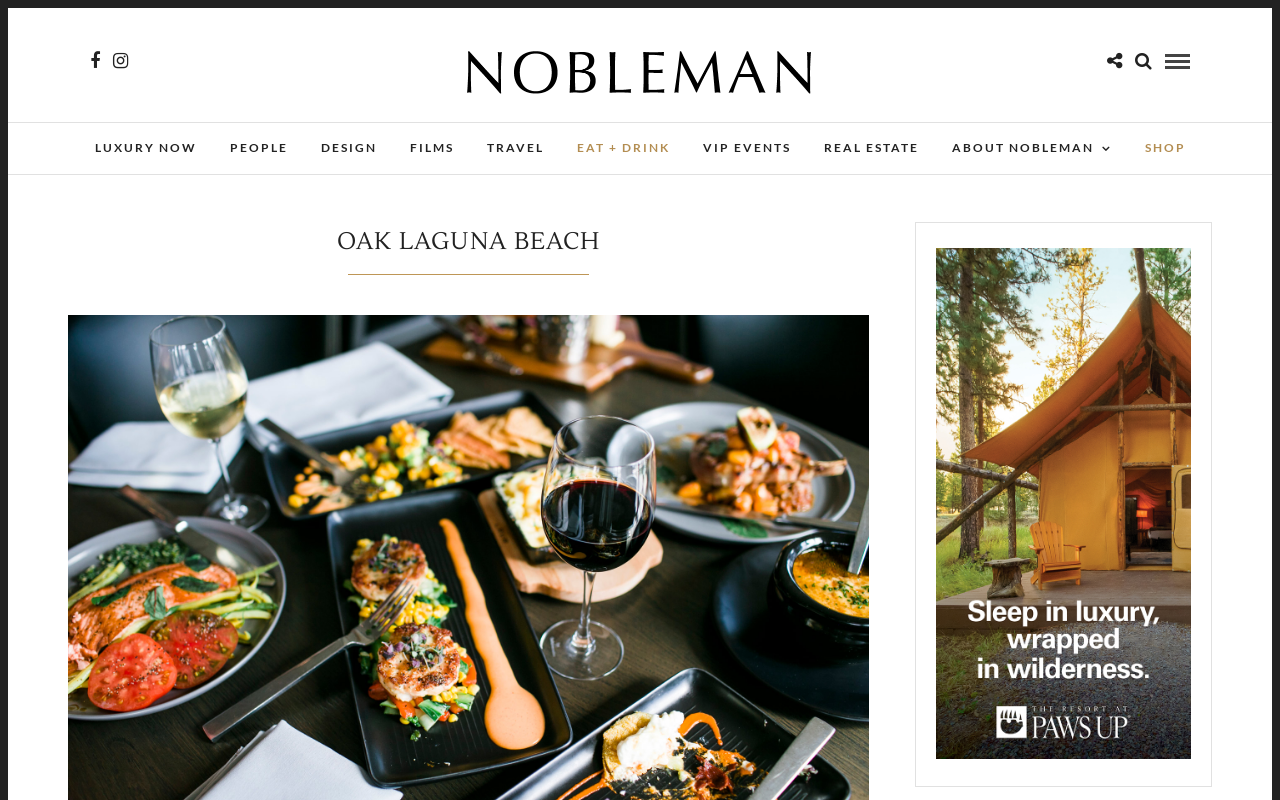For the given element description Luxury Now, determine the bounding box coordinates of the UI element. The coordinates should follow the format (top-left x, top-left y, bottom-right x, bottom-right y) and be within the range of 0 to 1.

[0.062, 0.154, 0.165, 0.217]